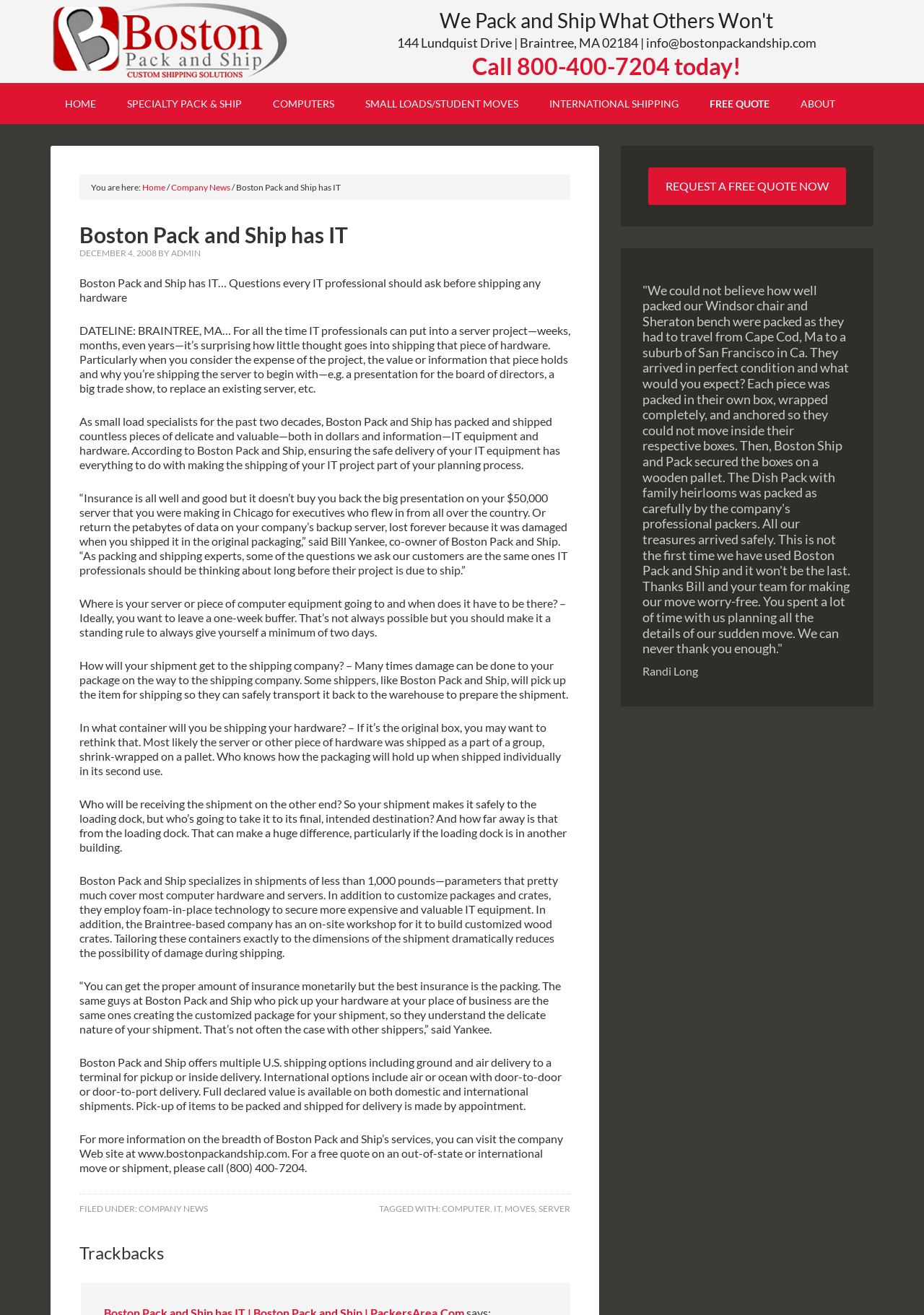What is the company name? Refer to the image and provide a one-word or short phrase answer.

Boston Pack and Ship